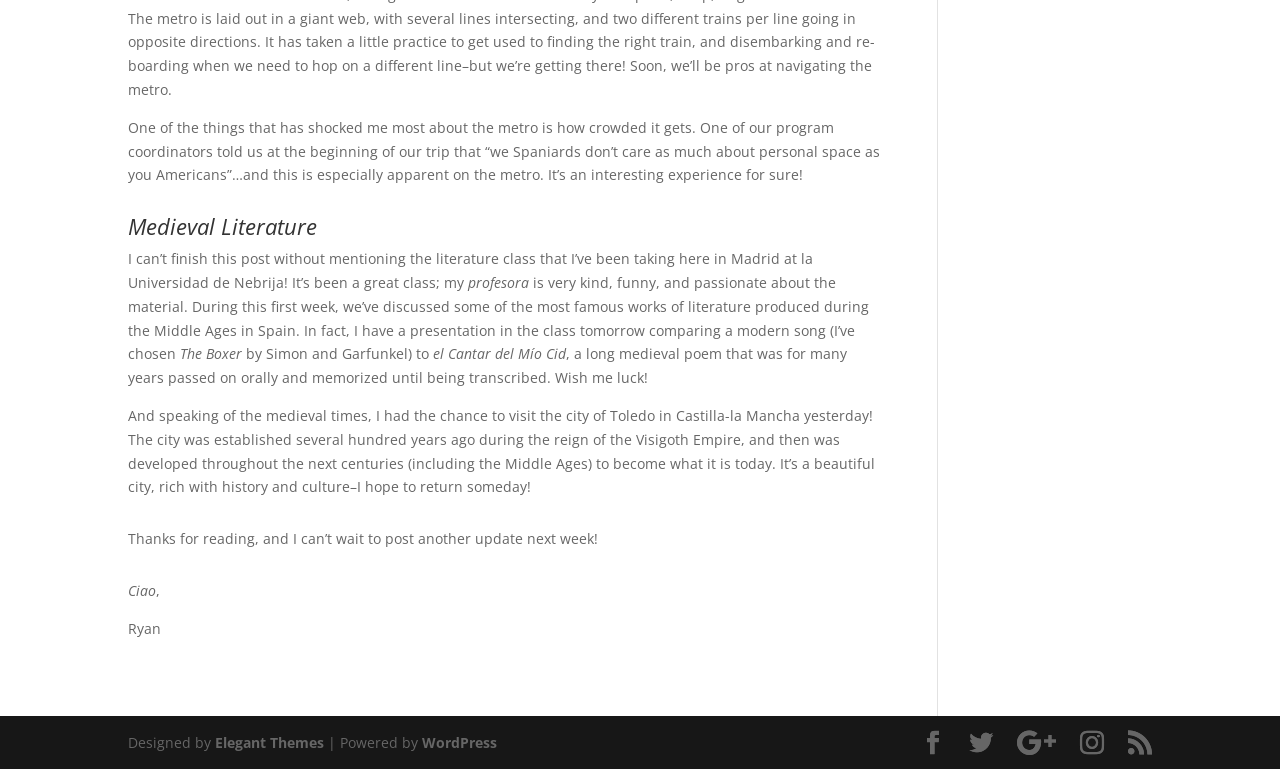Look at the image and answer the question in detail:
What is the author's experience on the metro?

The author mentions that one of the things that has shocked them most about the metro is how crowded it gets, which suggests that the author has had a personal experience of riding the metro and found it to be very crowded.